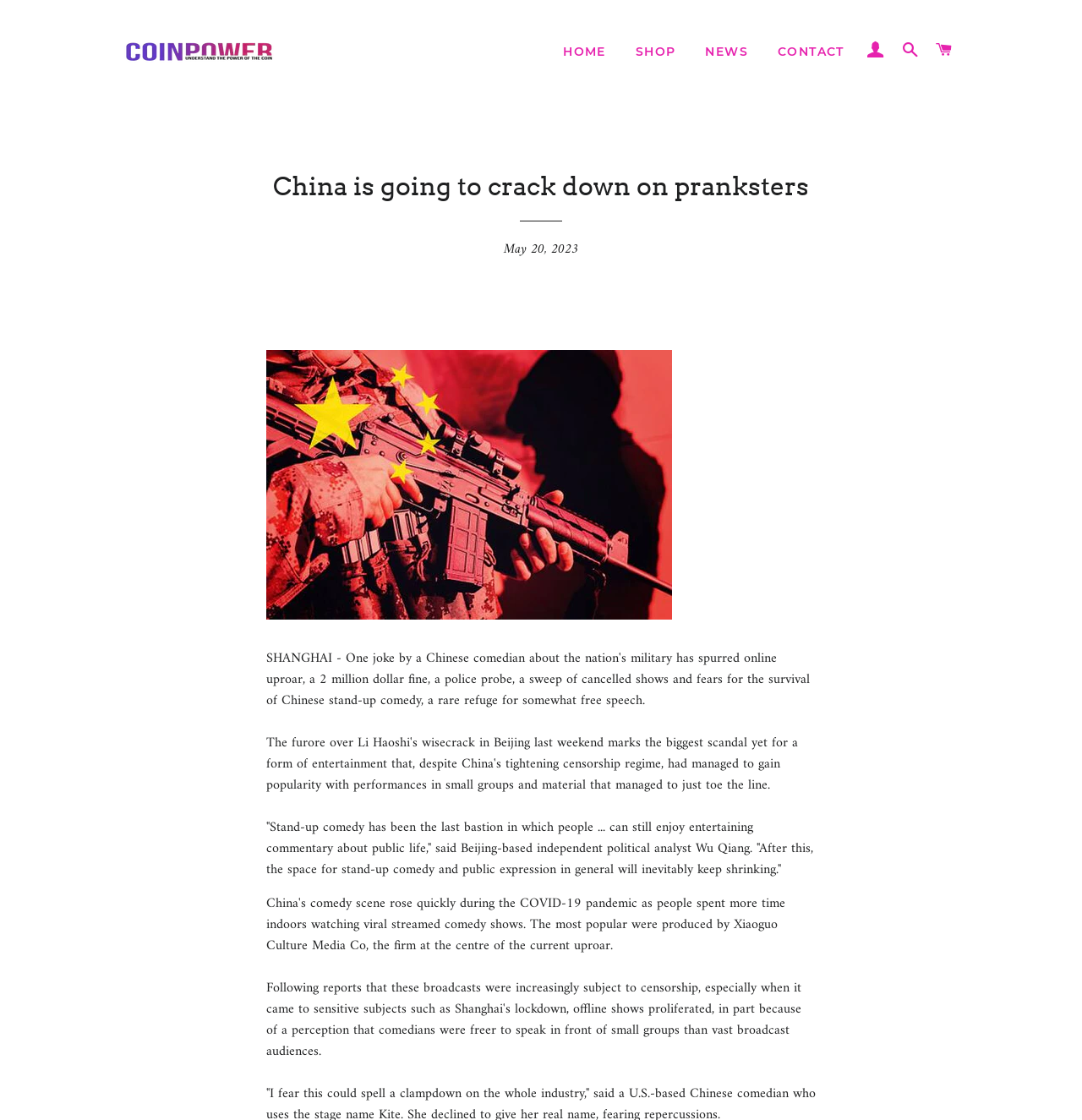Summarize the contents and layout of the webpage in detail.

The webpage appears to be a news article page with a focus on a specific topic. At the top, there is a navigation menu with six links: "HOME", "SHOP", "NEWS", "CONTACT", "LOG IN", and "SEARCH", followed by a "CART" link that controls a cart drawer. Below the navigation menu, there is a header section with a heading that reads "China is going to crack down on pranksters". 

Directly below the heading, there is a horizontal separator line, and then a time stamp that indicates the article was published on "May 20, 2023". The main content of the article starts with a quote from a Beijing-based independent political analyst, Wu Qiang, which takes up a significant portion of the page. The quote discusses the impact of the government's actions on stand-up comedy and public expression.

On the top-left corner, there is a logo image with a link to "coinpowerglobal". At the bottom-right corner, there is a chat widget iframe.